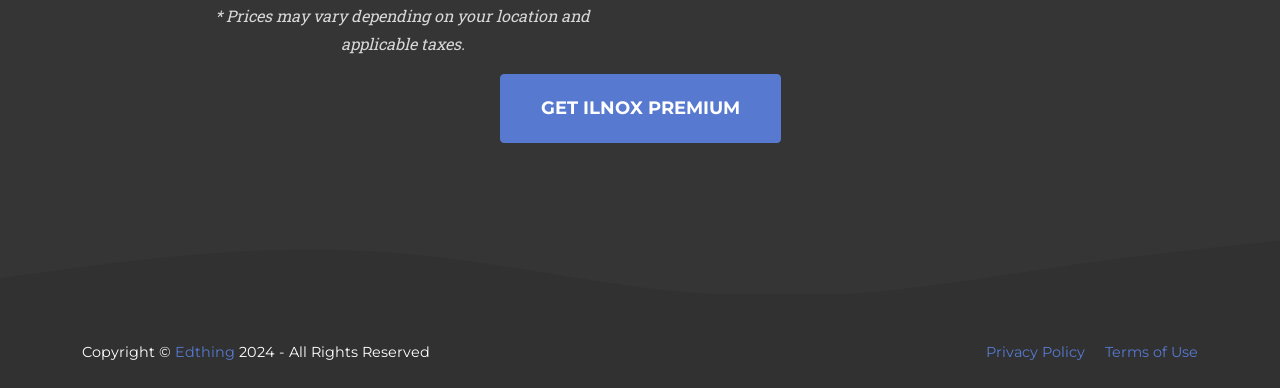Specify the bounding box coordinates (top-left x, top-left y, bottom-right x, bottom-right y) of the UI element in the screenshot that matches this description: Privacy Policy

[0.77, 0.885, 0.848, 0.931]